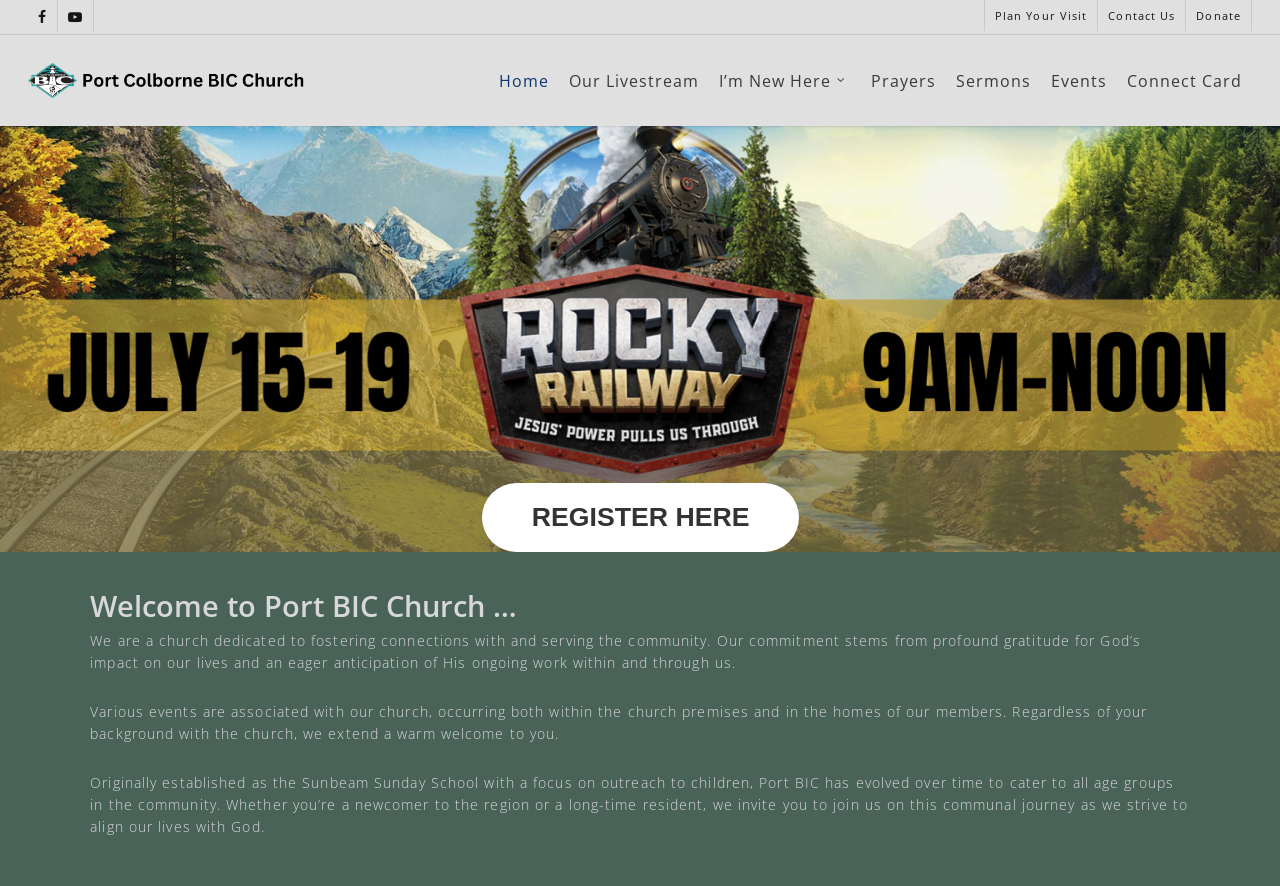Please locate the bounding box coordinates of the element that needs to be clicked to achieve the following instruction: "Contact us". The coordinates should be four float numbers between 0 and 1, i.e., [left, top, right, bottom].

[0.857, 0.0, 0.926, 0.035]